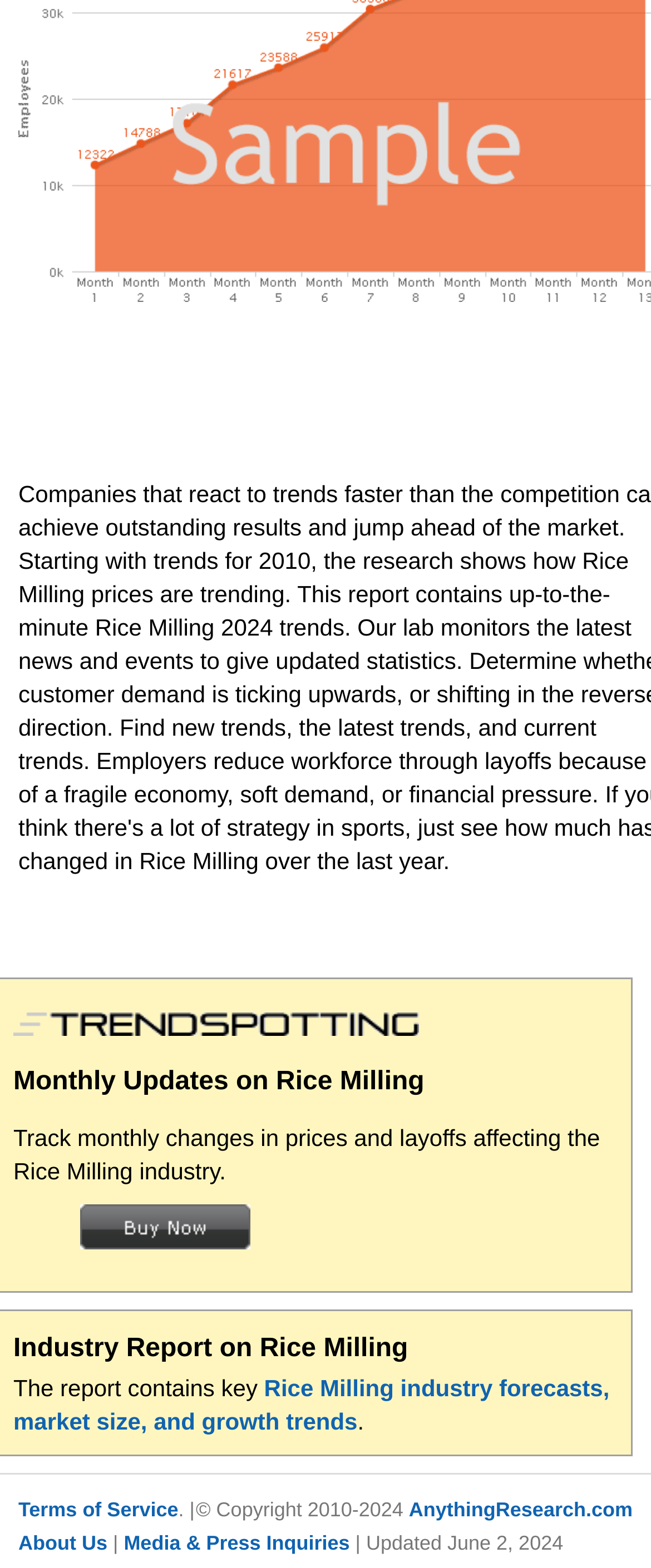Bounding box coordinates are to be given in the format (top-left x, top-left y, bottom-right x, bottom-right y). All values must be floating point numbers between 0 and 1. Provide the bounding box coordinate for the UI element described as: Search

None